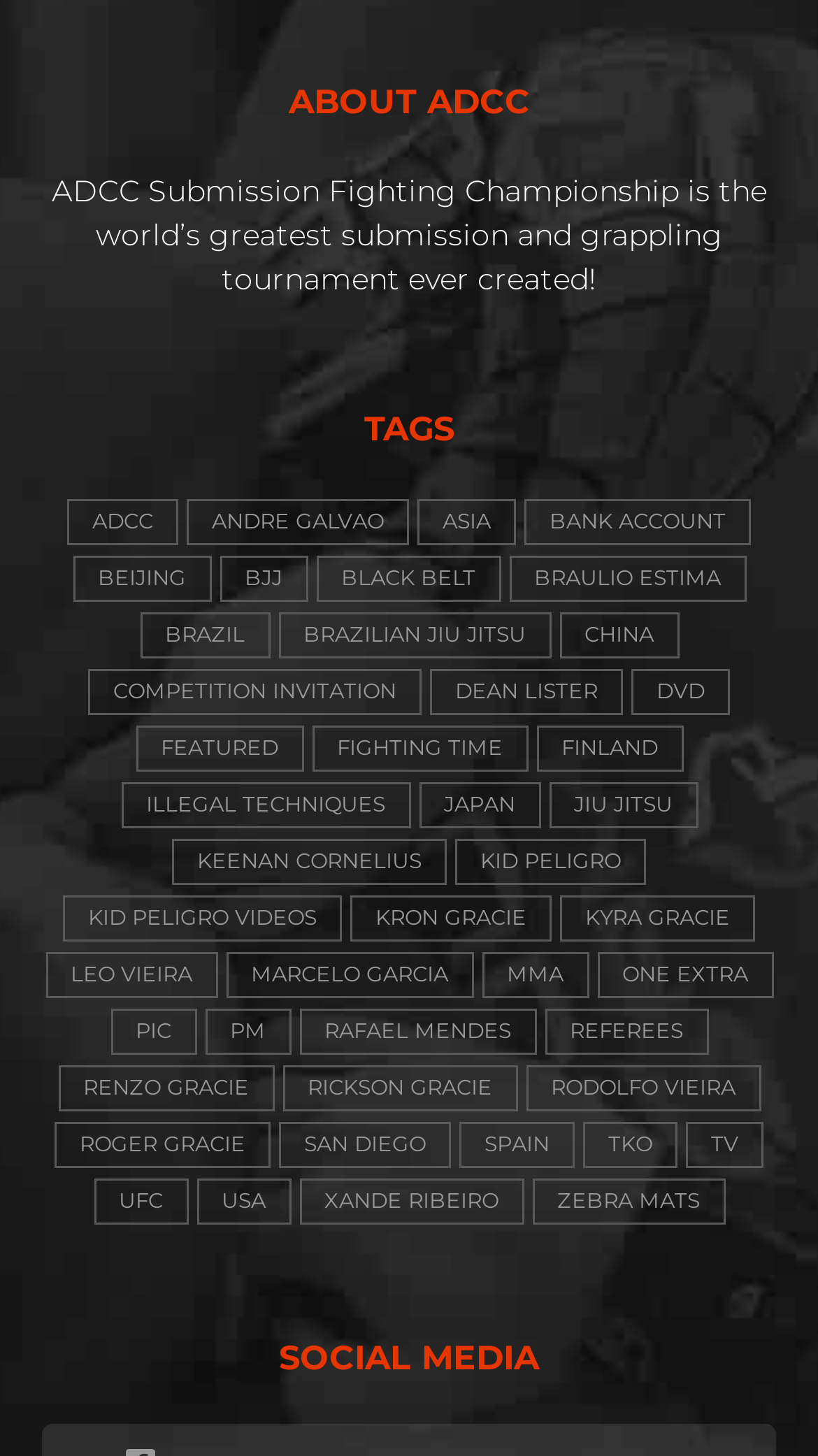What is the text of the first link under the TAGS heading?
Using the visual information, reply with a single word or short phrase.

ADCC